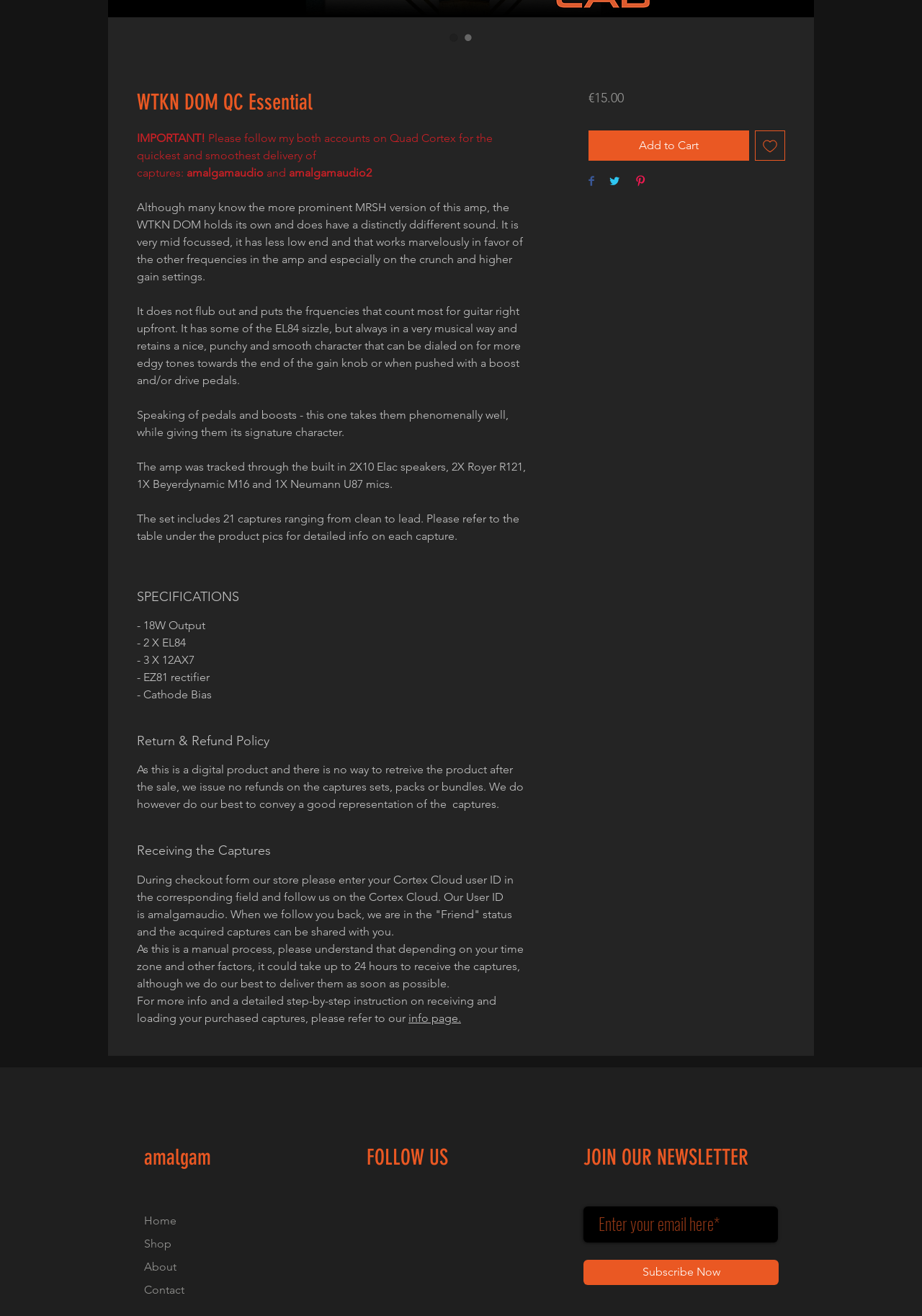Using the provided description: "info page.", find the bounding box coordinates of the corresponding UI element. The output should be four float numbers between 0 and 1, in the format [left, top, right, bottom].

[0.443, 0.768, 0.5, 0.779]